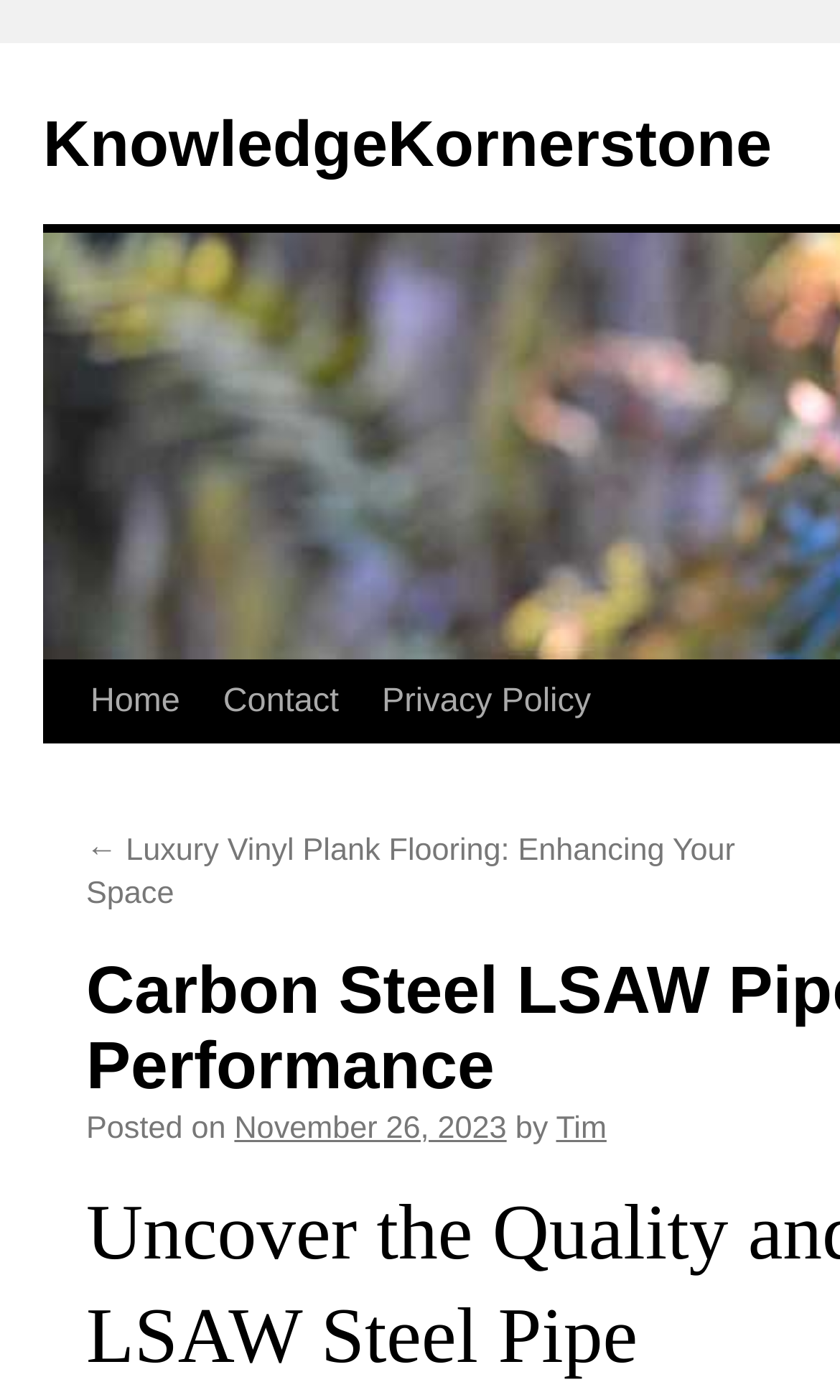How many links are in the top navigation menu?
Could you answer the question with a detailed and thorough explanation?

I counted the number of link elements in the top navigation menu, which are 'Home', 'Contact', and 'Privacy Policy', to get the answer.